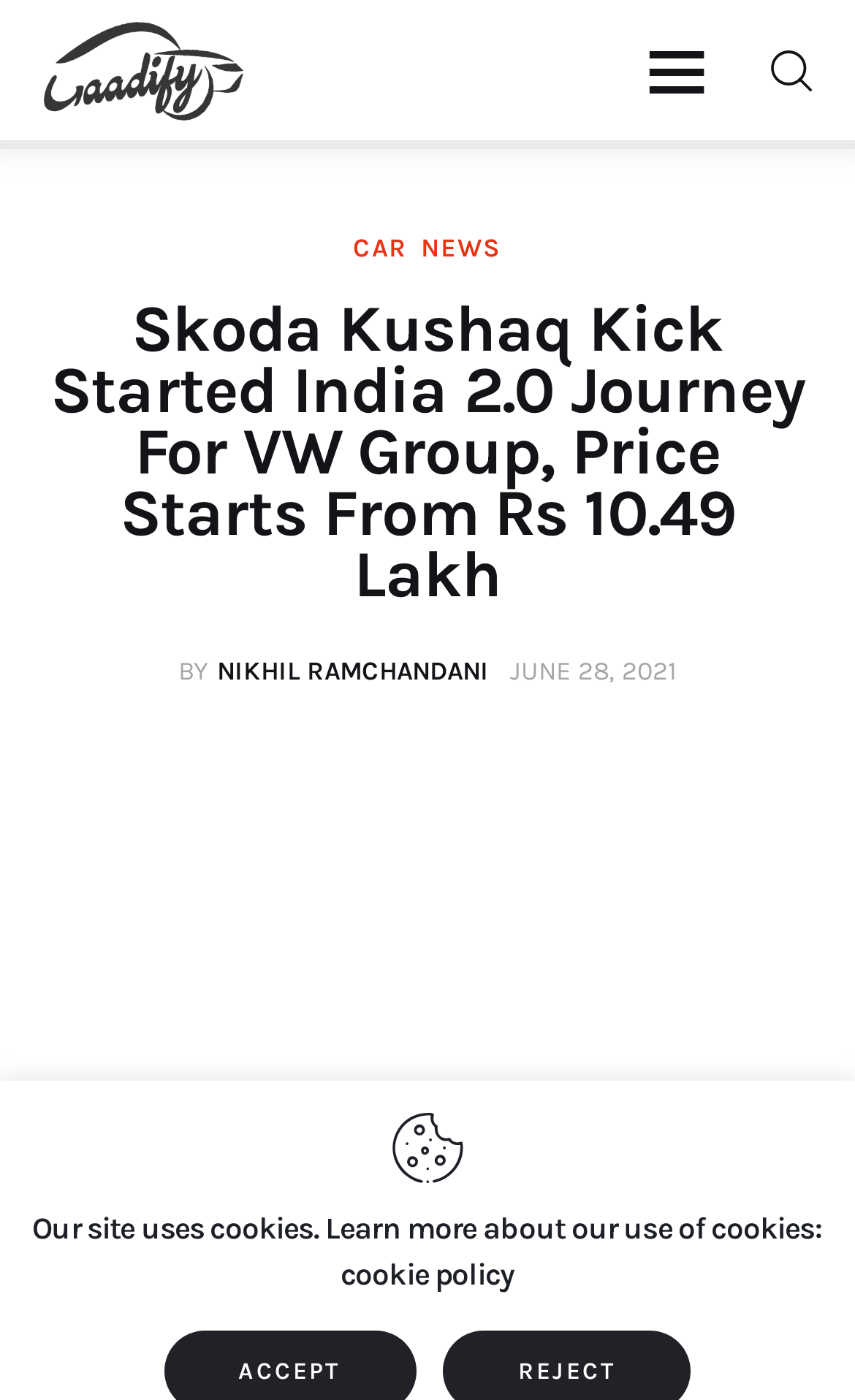Using the information from the screenshot, answer the following question thoroughly:
How many trims are available for the Skoda Kushaq?

The meta description of the webpage mentions that the Skoda Kushaq is available in three trims: Active, Ambition, and Style.